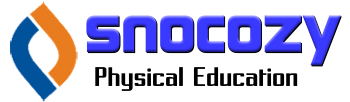Describe all the elements and aspects of the image comprehensively.

The image features the logo of "snocozy," a brand associated with physical education. The logo consists of a stylized symbol combining blue and orange elements, which reflect a modern and dynamic design. Below the symbol, the text "Physical Education" is prominently displayed in a bold, black font that complements the vibrant logo. This visual branding likely represents an initiative or resource aimed at enhancing the study and practice of physical education, suggesting a focus on engaging, informative content for educators and students alike.